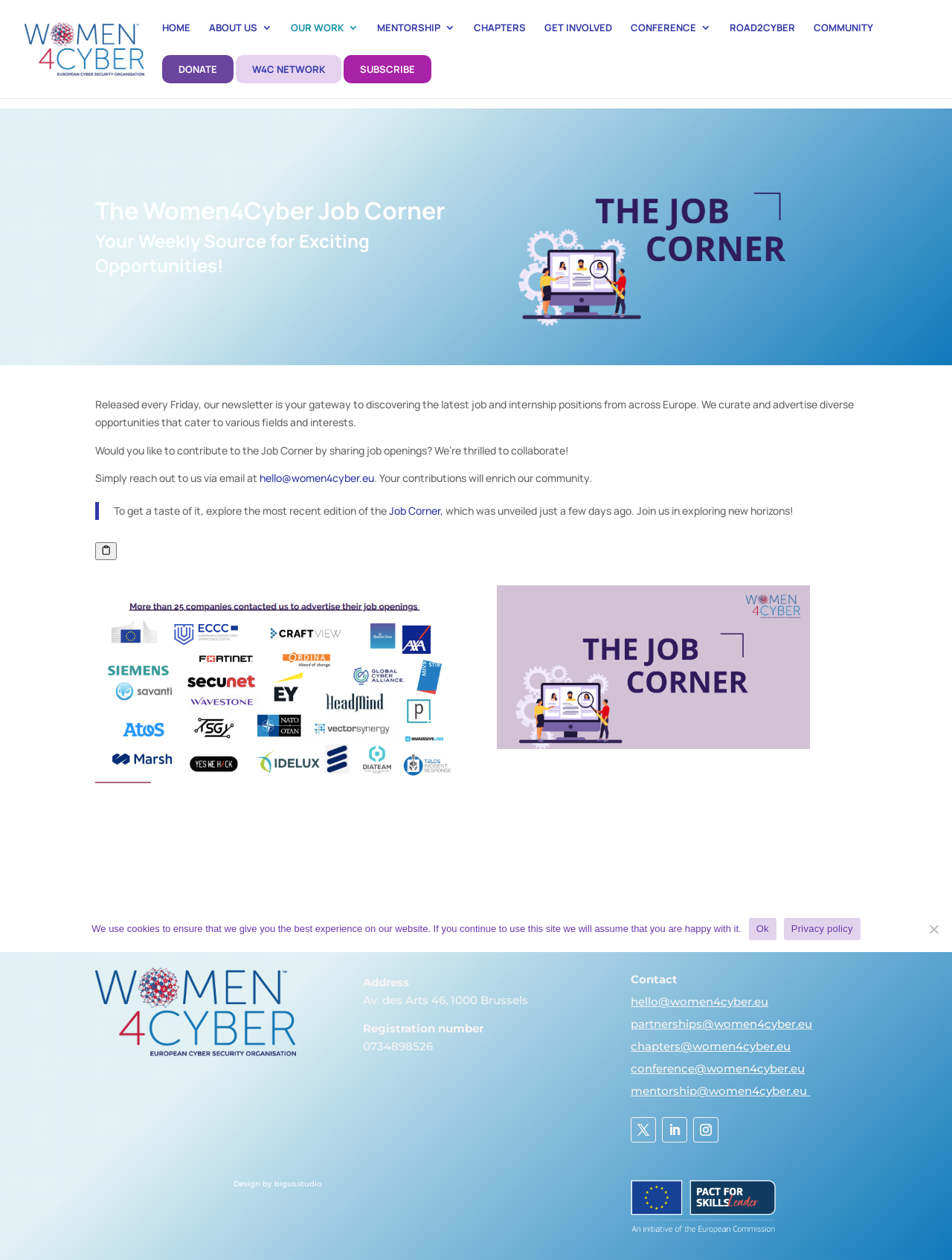Locate the coordinates of the bounding box for the clickable region that fulfills this instruction: "Click the 'MENTORSHIP' link".

[0.396, 0.018, 0.478, 0.044]